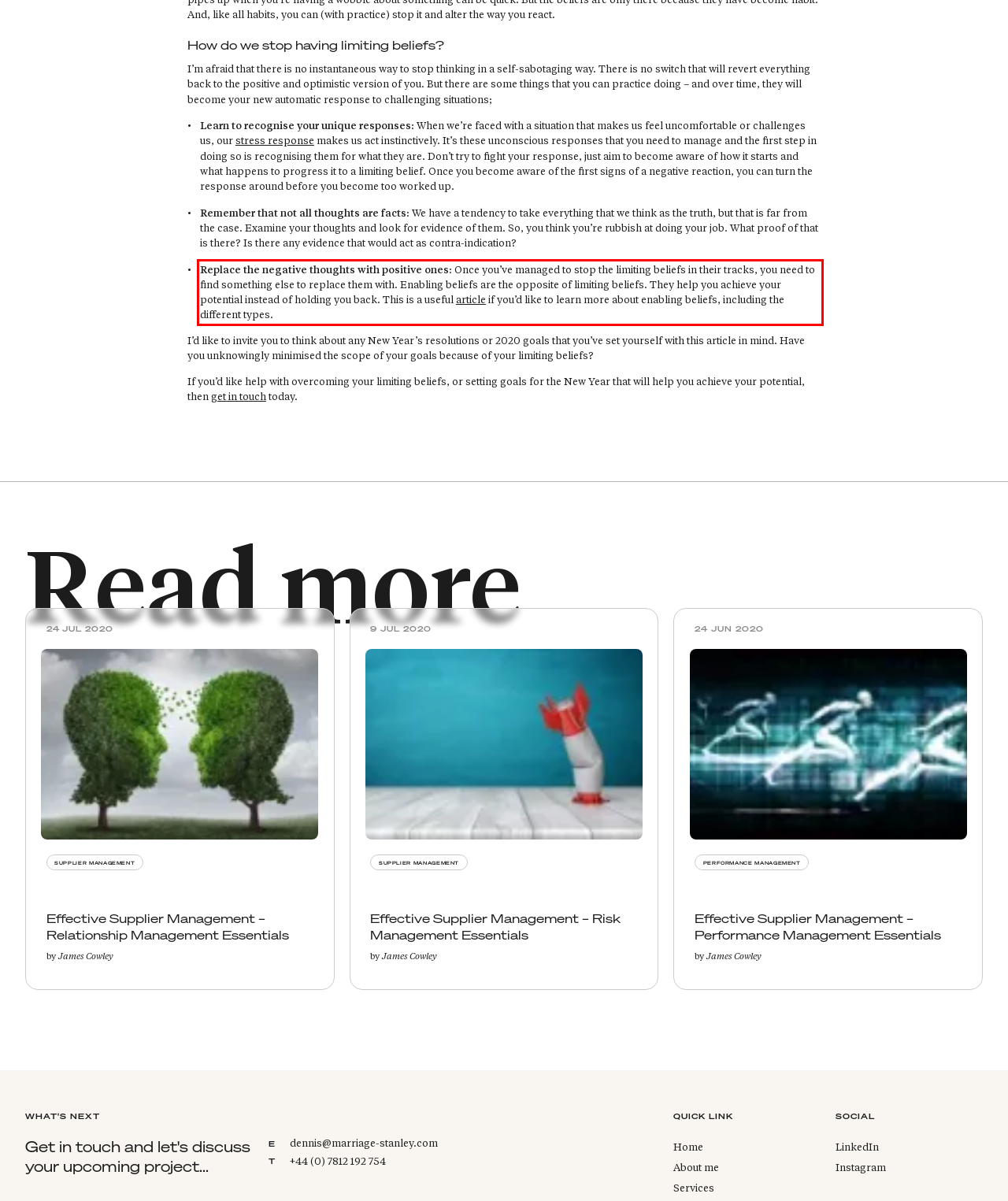Identify and extract the text within the red rectangle in the screenshot of the webpage.

Replace the negative thoughts with positive ones: Once you’ve managed to stop the limiting beliefs in their tracks, you need to find something else to replace them with. Enabling beliefs are the opposite of limiting beliefs. They help you achieve your potential instead of holding you back. This is a useful article if you’d like to learn more about enabling beliefs, including the different types.